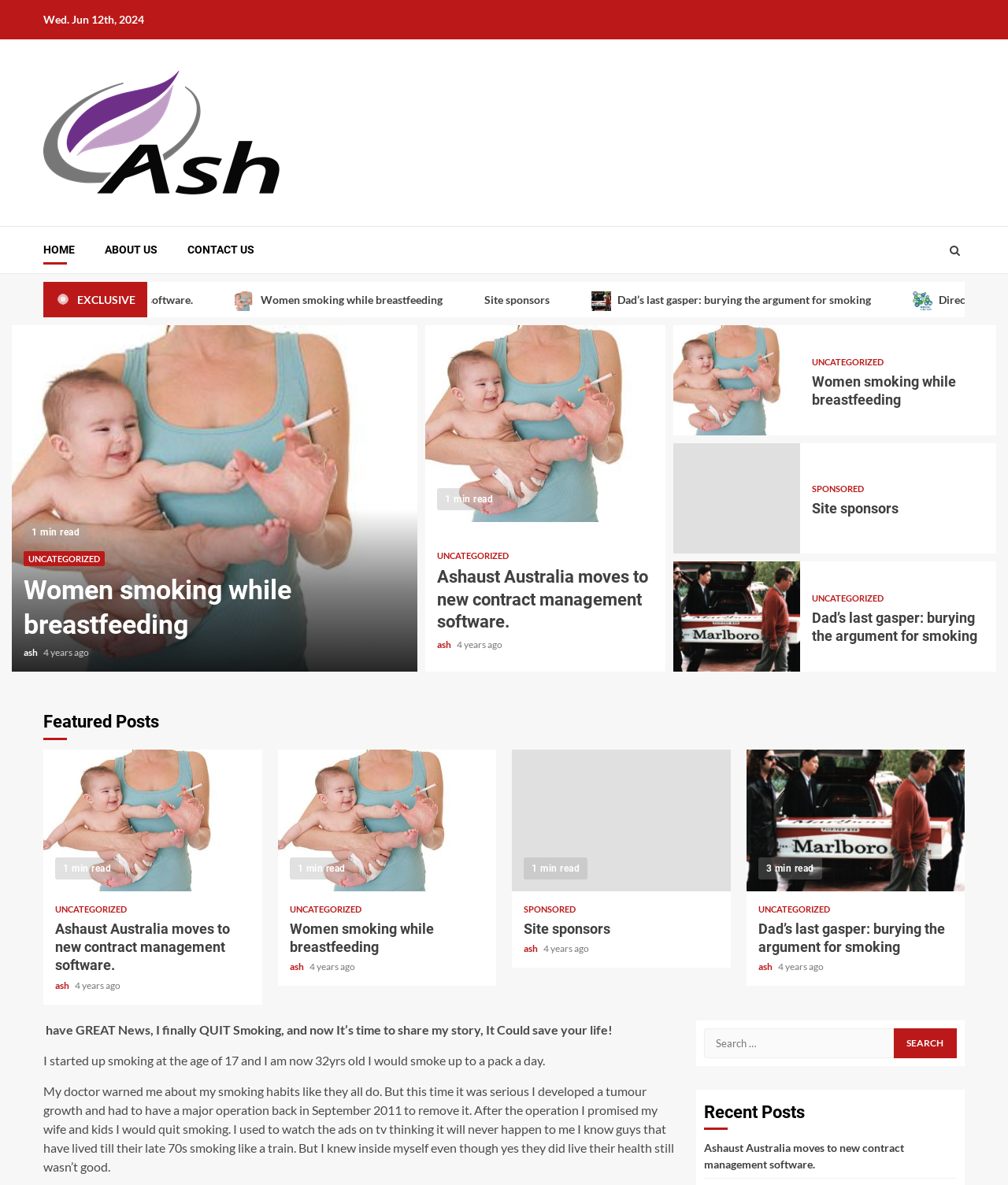What is the category of the post 'Women smoking while breastfeeding'?
Using the visual information, answer the question in a single word or phrase.

UNCATEGORIZED